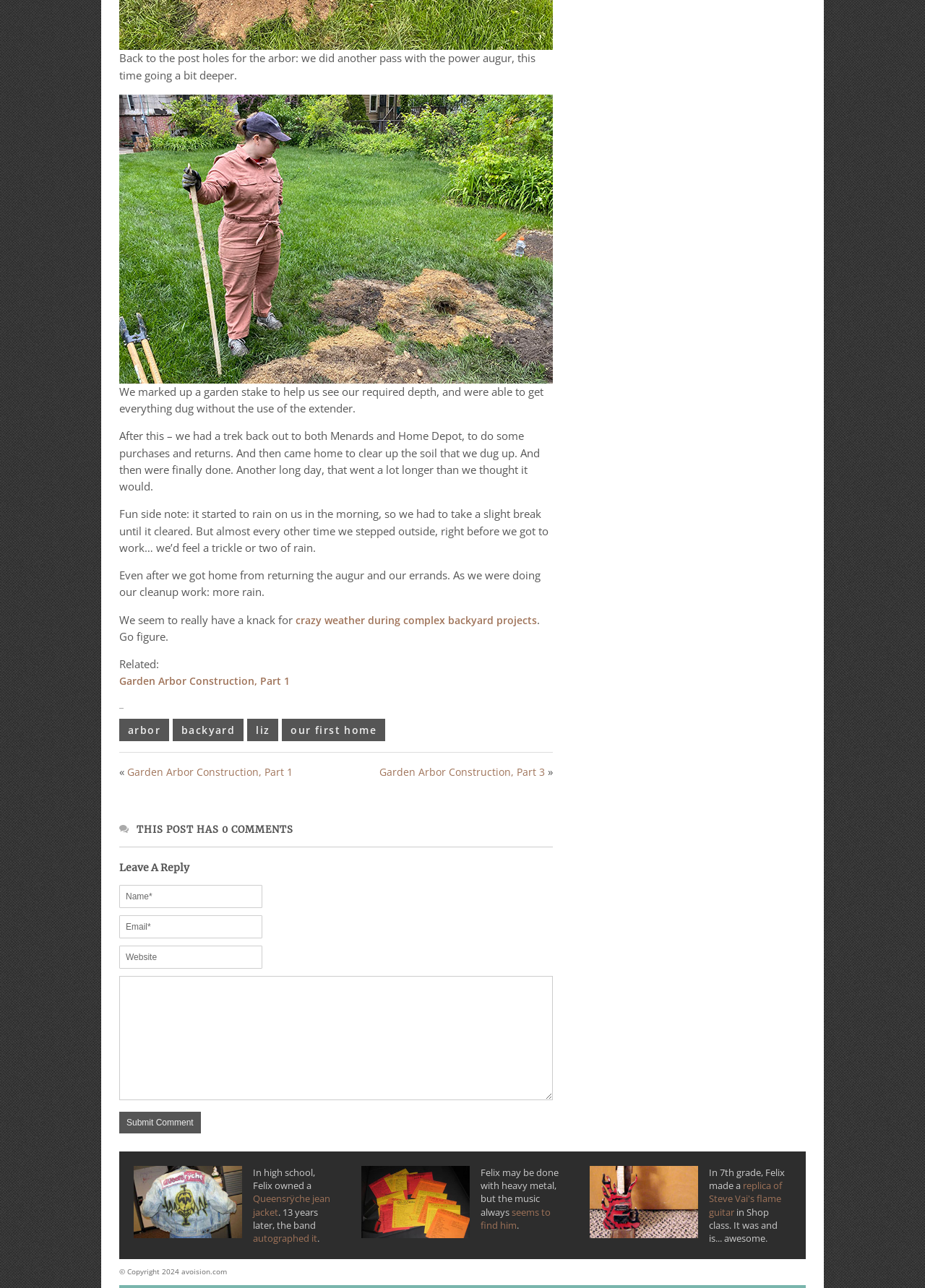Could you provide the bounding box coordinates for the portion of the screen to click to complete this instruction: "Click the link to read 'Garden Arbor Construction, Part 1'"?

[0.129, 0.523, 0.313, 0.534]